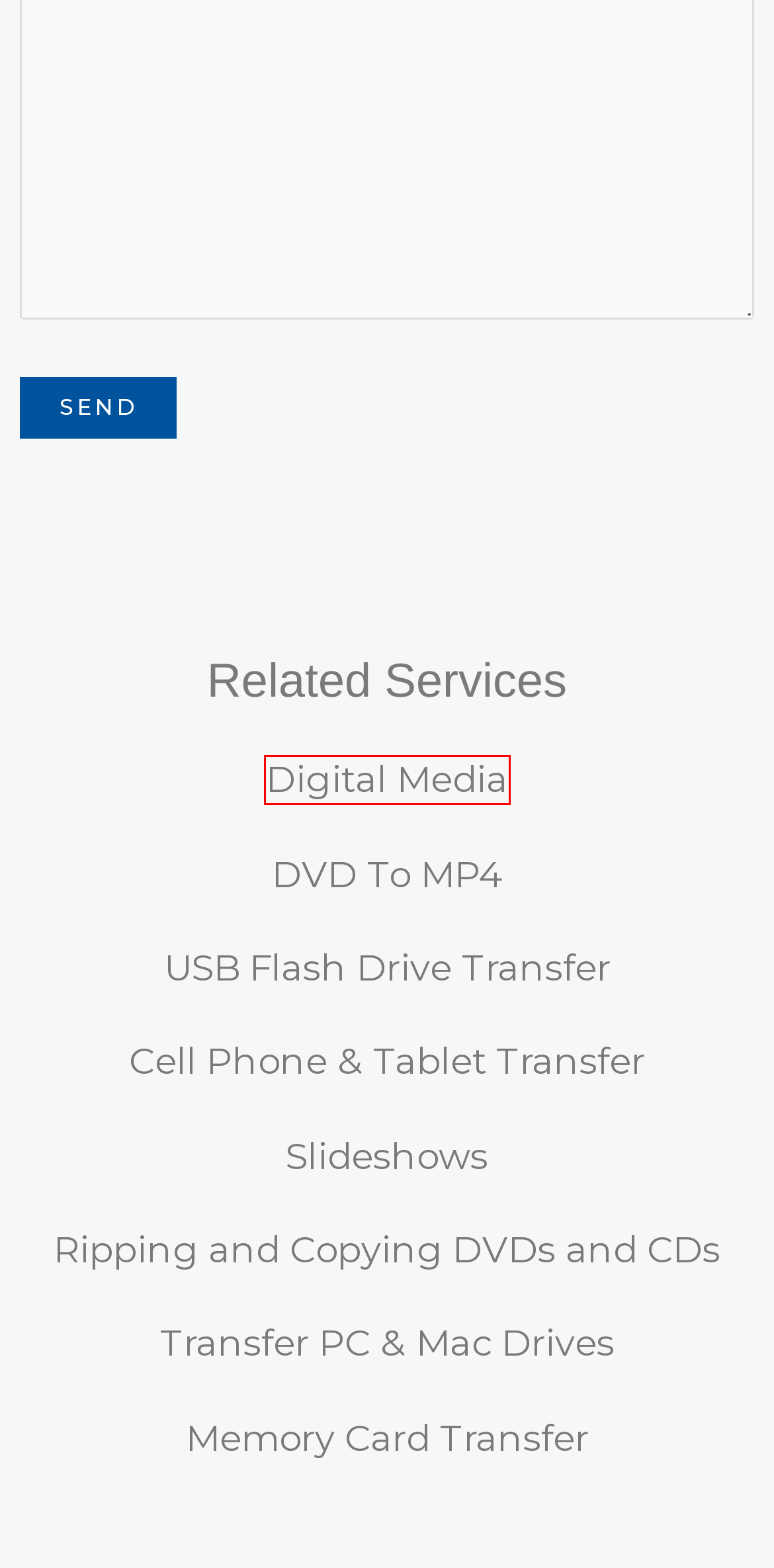A screenshot of a webpage is given, featuring a red bounding box around a UI element. Please choose the webpage description that best aligns with the new webpage after clicking the element in the bounding box. These are the descriptions:
A. Slideshow Services Transform Photos into Digital Memories
B. Memory Card Transfer Service: Transfer Old Photos & Videos
C. Leave a Legacy's USB Flash Drive Transfer Service
D. Digital Transfer Service at Leave a Legacy
E. VHS To Digital Conversion | Media Preservation
F. Preserve Memories with Cell Phone & Tablet Transfer Service
G. PC and Mac Drive Transfer Service | Leave A Legacy
H. Ripping and Copying DVDs and CDs Services | Leave A Legacy

D